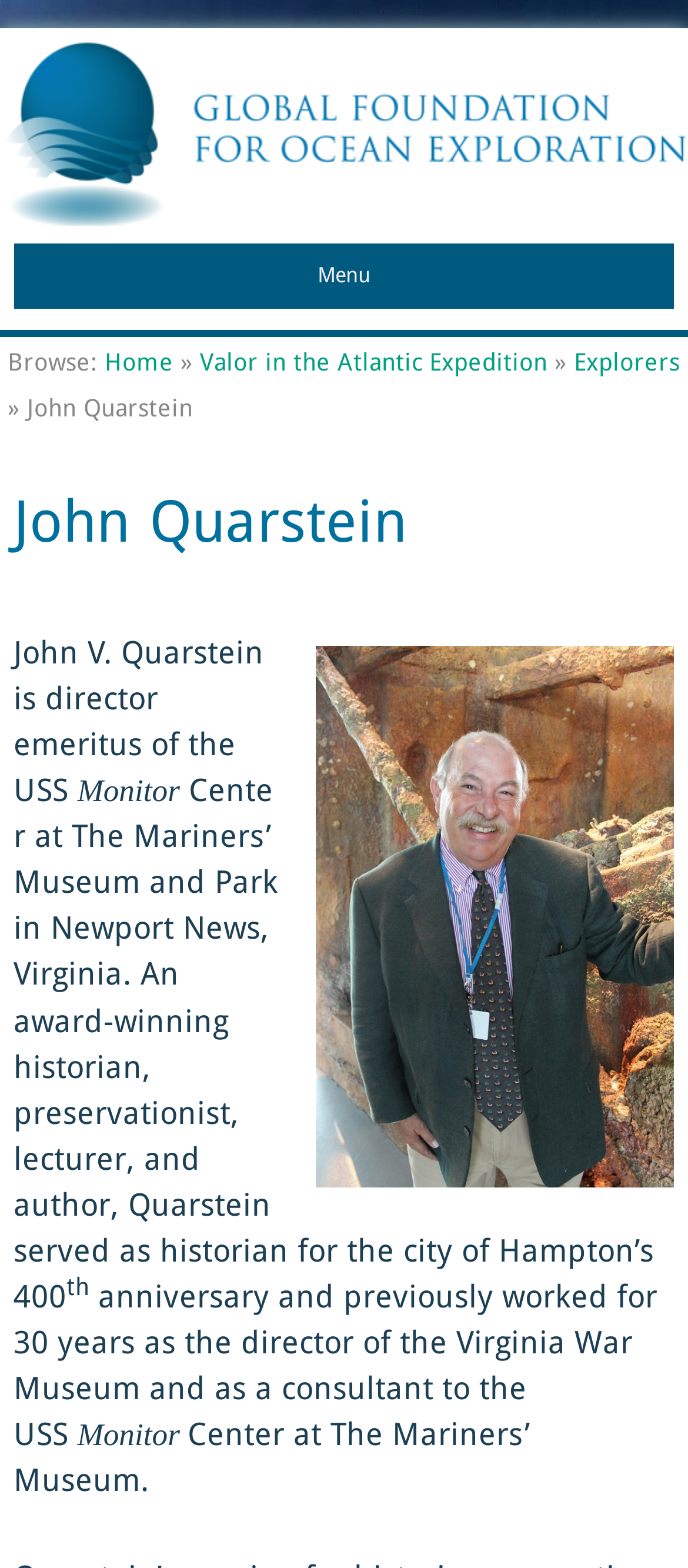Provide a thorough and detailed response to the question by examining the image: 
What is the name of the expedition mentioned on the webpage?

I found the answer by looking at the navigation menu on the webpage, which includes a link to the 'Valor in the Atlantic Expedition'.